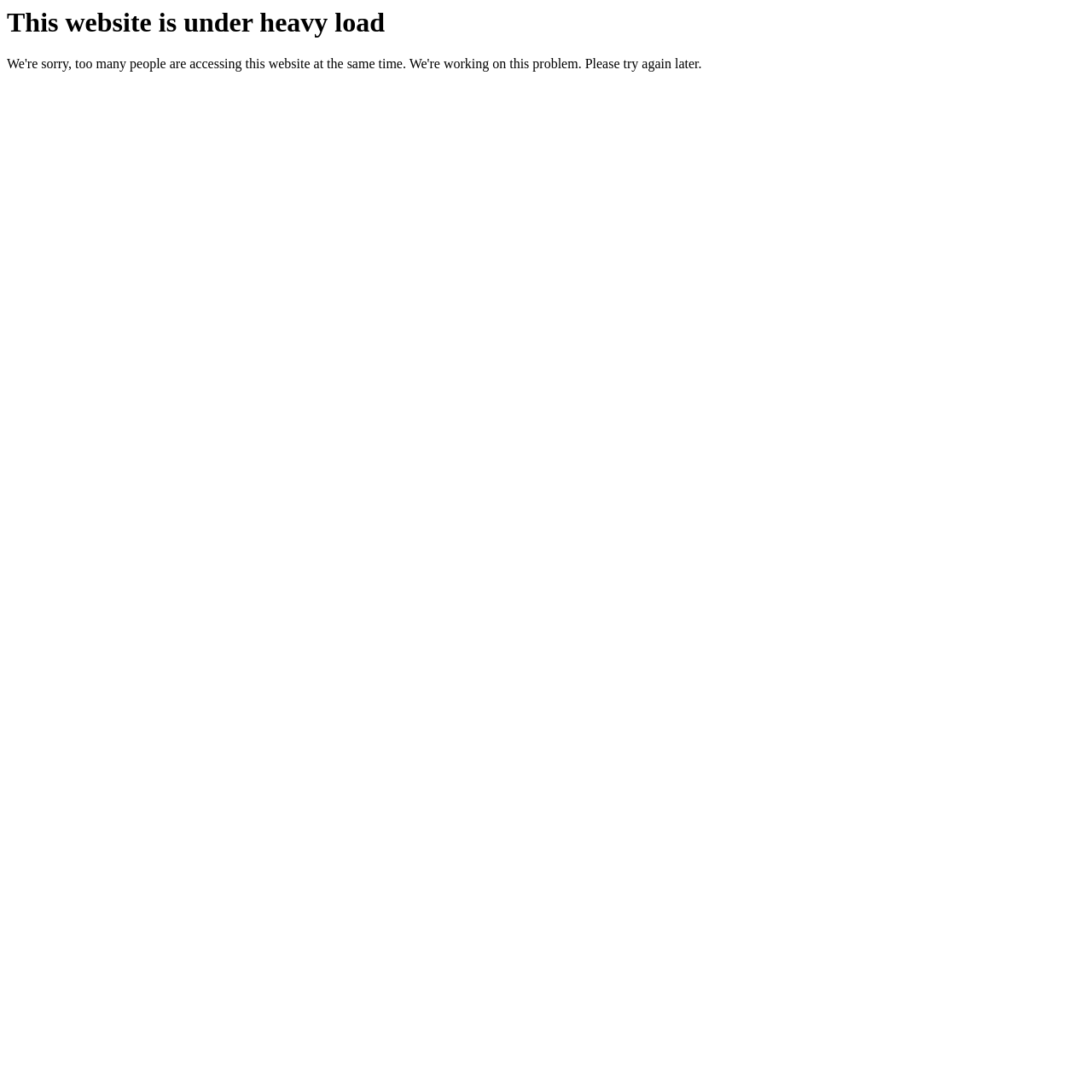Locate and extract the text of the main heading on the webpage.

This website is under heavy load